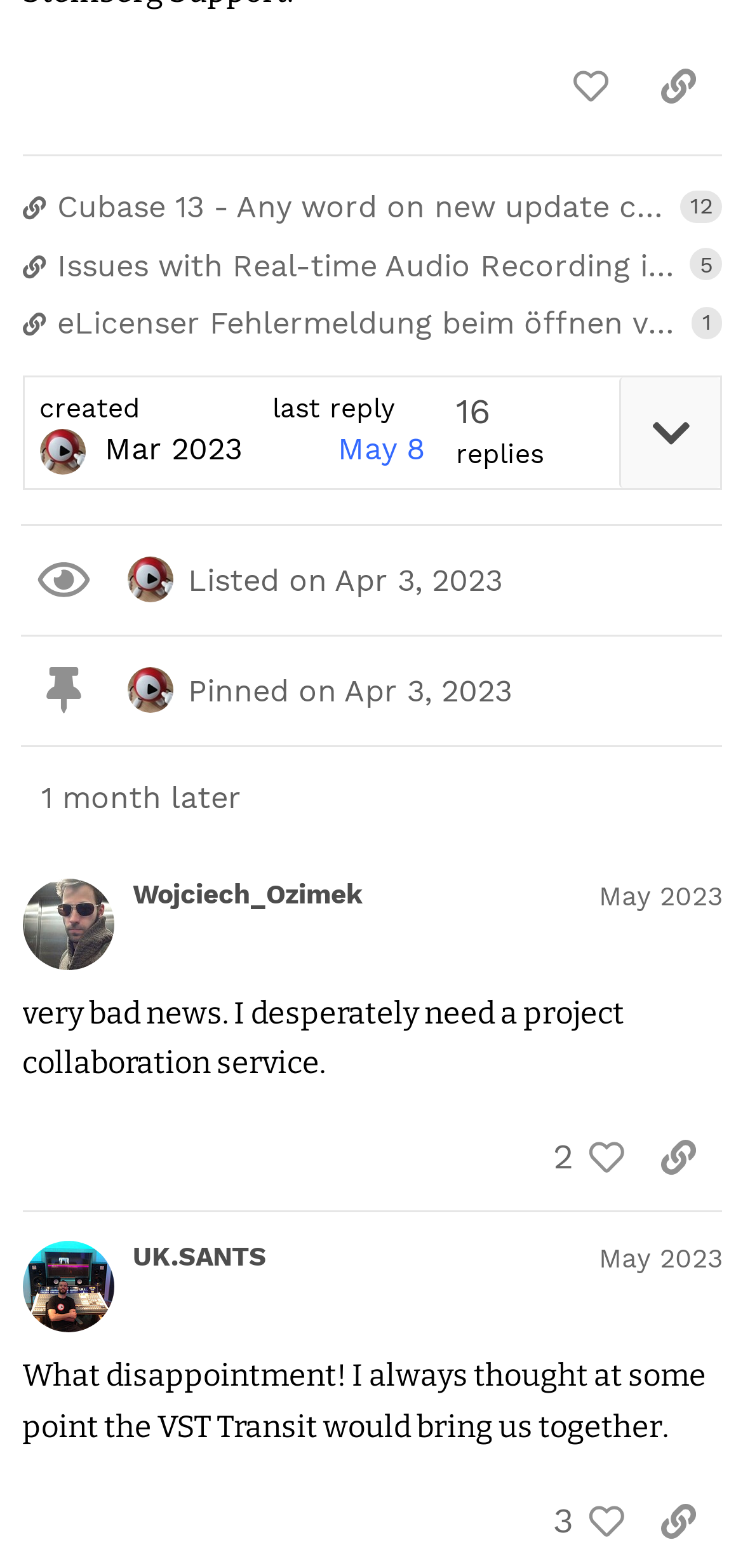Please identify the bounding box coordinates of the element I need to click to follow this instruction: "view replies".

[0.367, 0.251, 0.572, 0.303]